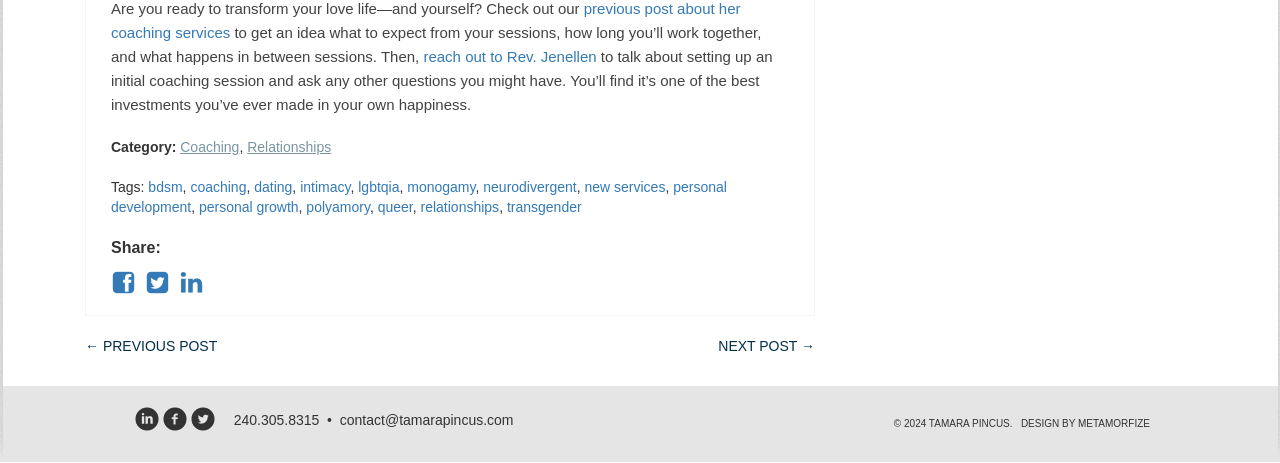Identify the bounding box coordinates of the region I need to click to complete this instruction: "share on t".

[0.14, 0.587, 0.159, 0.648]